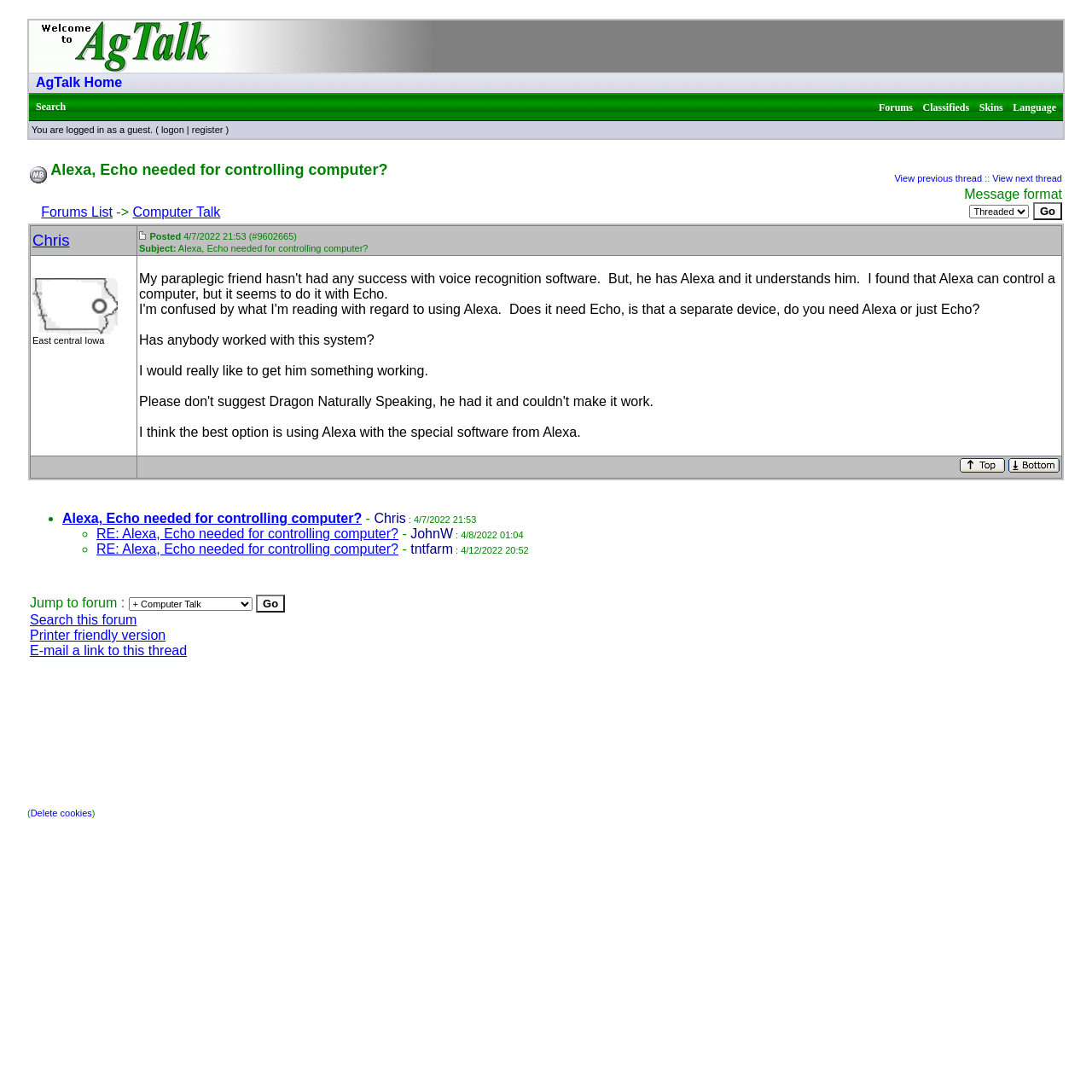Specify the bounding box coordinates of the element's region that should be clicked to achieve the following instruction: "View the previous thread". The bounding box coordinates consist of four float numbers between 0 and 1, in the format [left, top, right, bottom].

[0.819, 0.159, 0.899, 0.168]